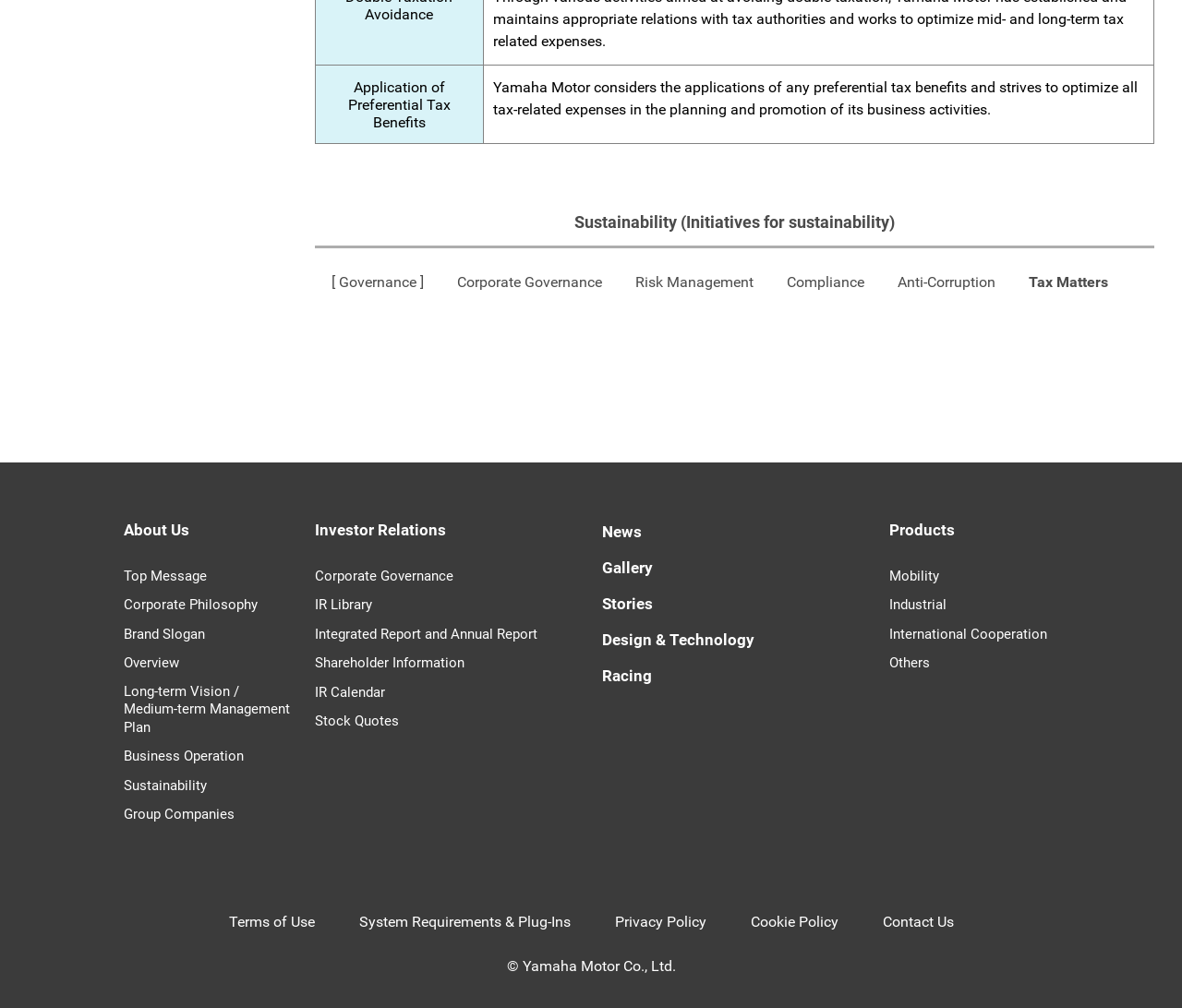Respond concisely with one word or phrase to the following query:
What is the purpose of the 'Risk Management' page?

Risk management information